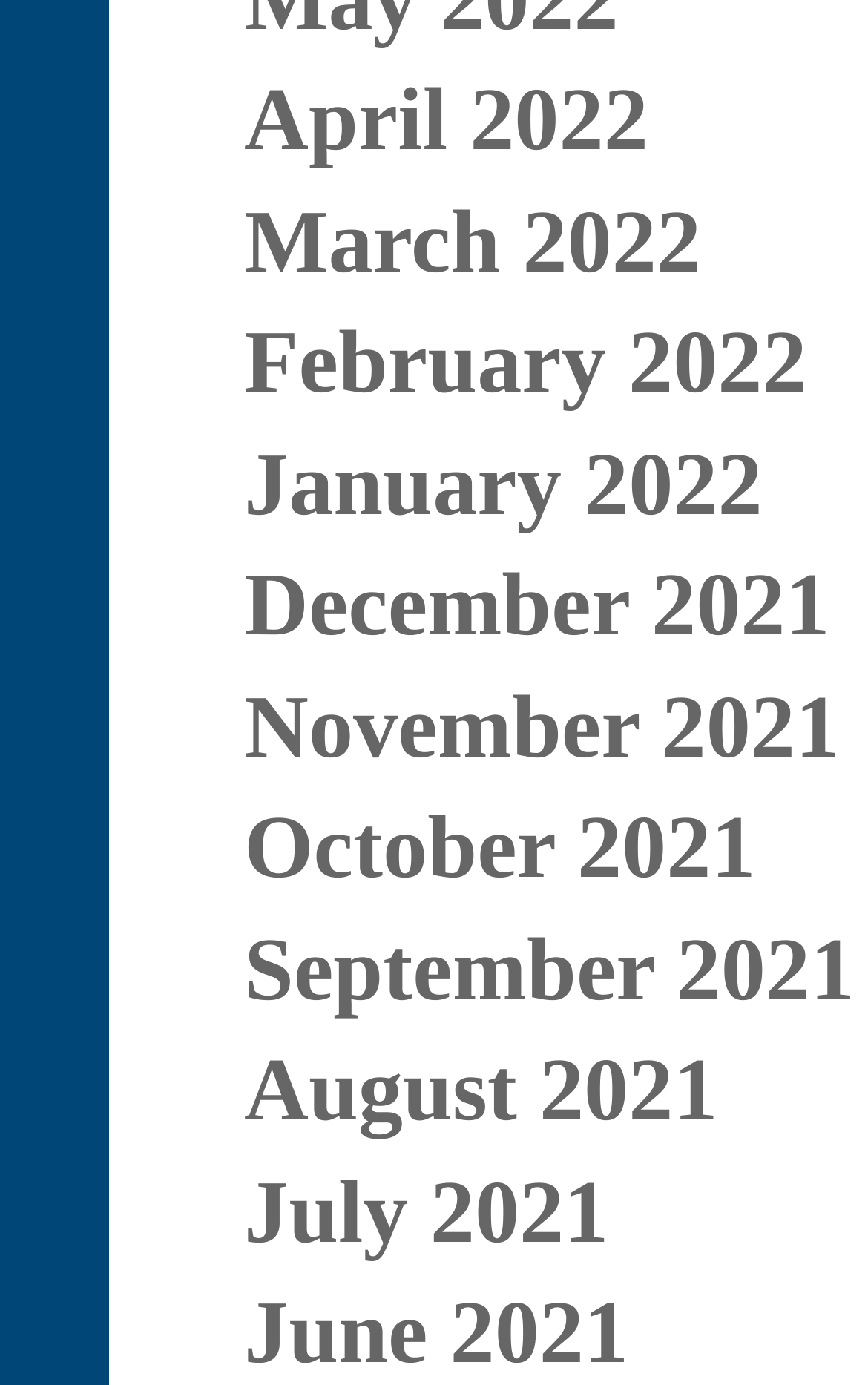What is the latest month listed?
Please answer the question with a single word or phrase, referencing the image.

April 2022